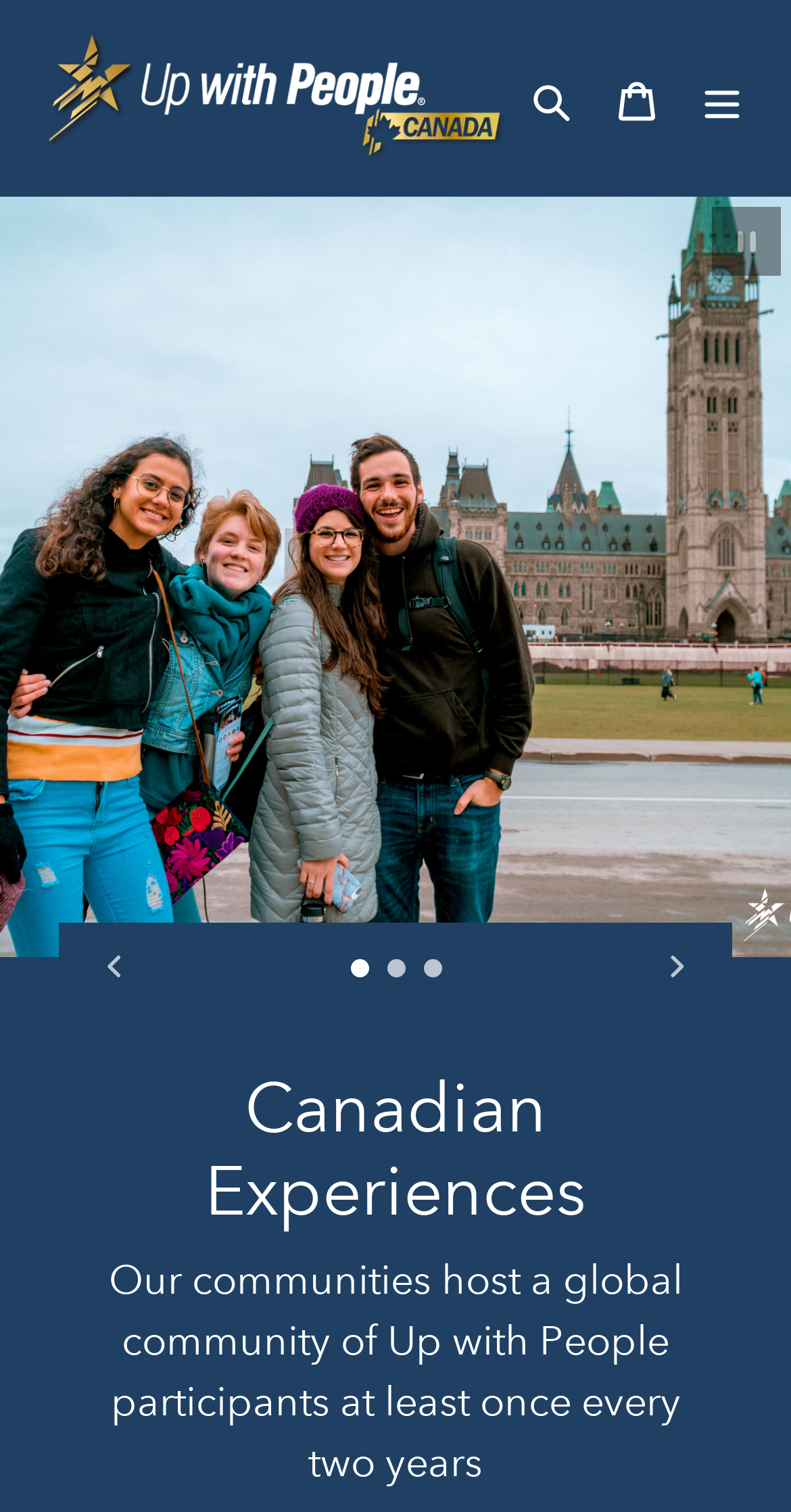How many links are there in the top navigation bar?
Refer to the image and give a detailed response to the question.

I identified the links 'Up With People Canada', 'Panier', and the button 'Menu' which controls the mobile navigation, all located at the top of the webpage.